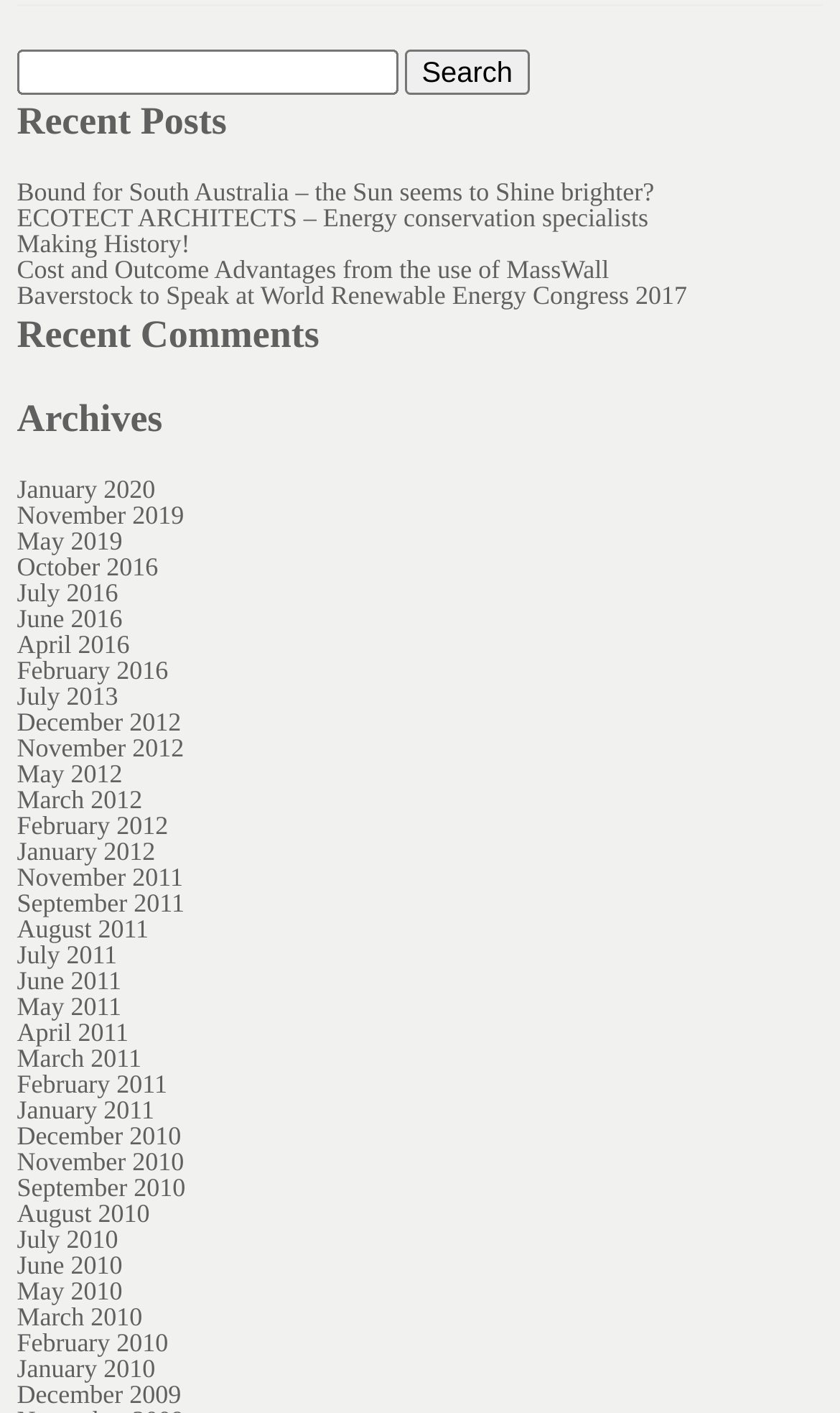Answer the question briefly using a single word or phrase: 
What is the purpose of the search bar?

To search for posts